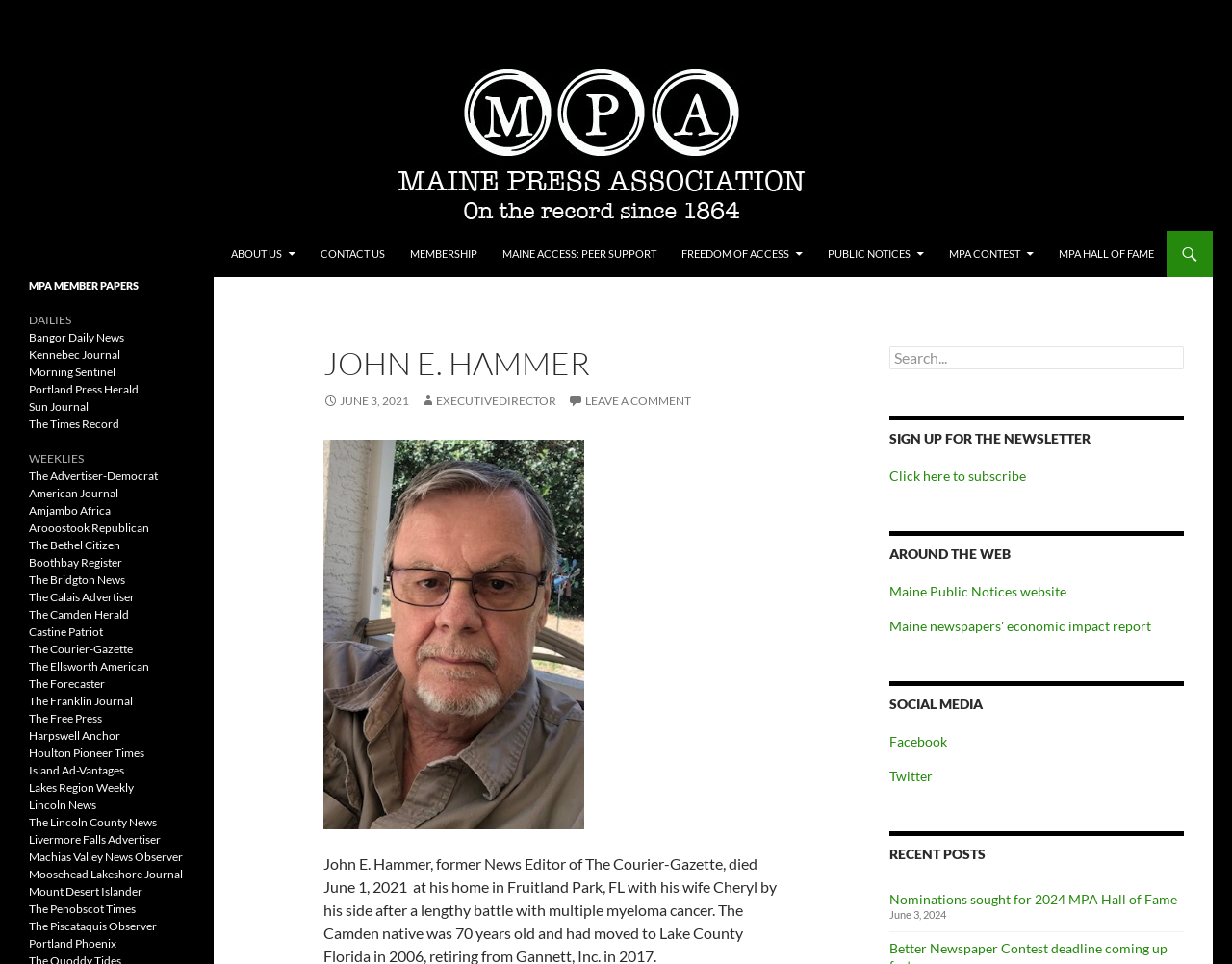What is the date of the recent post?
Examine the webpage screenshot and provide an in-depth answer to the question.

I looked at the 'RECENT POSTS' section and found a link to a post with a date of June 3, 2024, which is the most recent post listed.